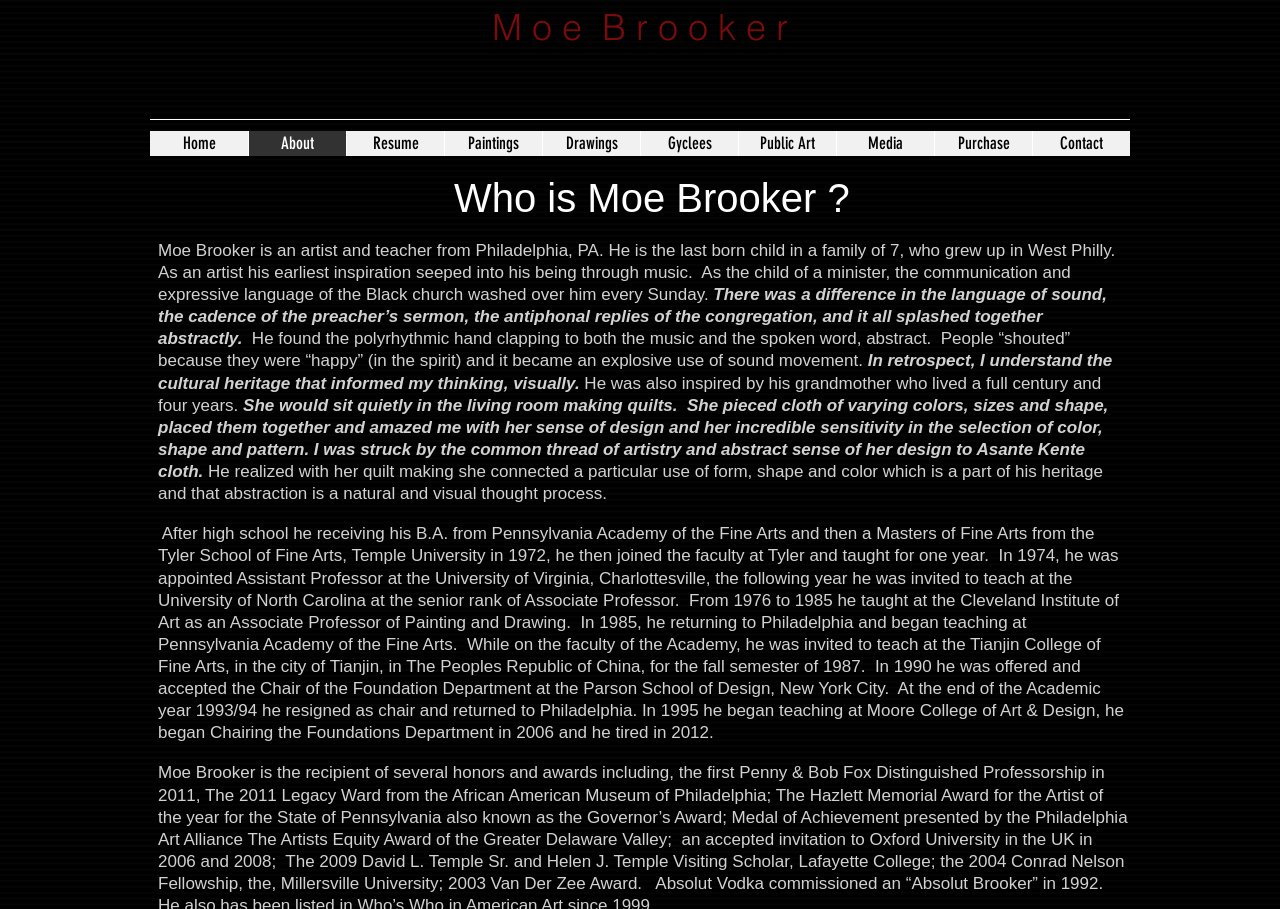Please specify the bounding box coordinates of the clickable region to carry out the following instruction: "Click the 'Home' link". The coordinates should be four float numbers between 0 and 1, in the format [left, top, right, bottom].

[0.117, 0.144, 0.194, 0.172]